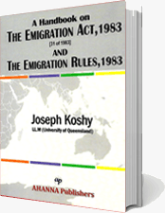Explain in detail what you see in the image.

The image depicts the cover of "A Handbook on The Emigration Act, 1983 (29 of 1983) and The Emigration Rules, 1983," authored by Joseph Koshy, who holds a Master’s degree from the University of Queensland. The book, published by Ahanna Publishers, features a map background that symbolizes the themes of migration and emigration law. The title emphasizes critical information regarding the legal framework governing emigration, providing guidance for various stakeholders involved in overseas recruitment. This handbook aims to deliver essential insights and clarity on the Emigration Act and its associated rules, thus serving as a valuable resource for workers, recruiters, and legal practitioners in the context of Indian overseas recruitment.